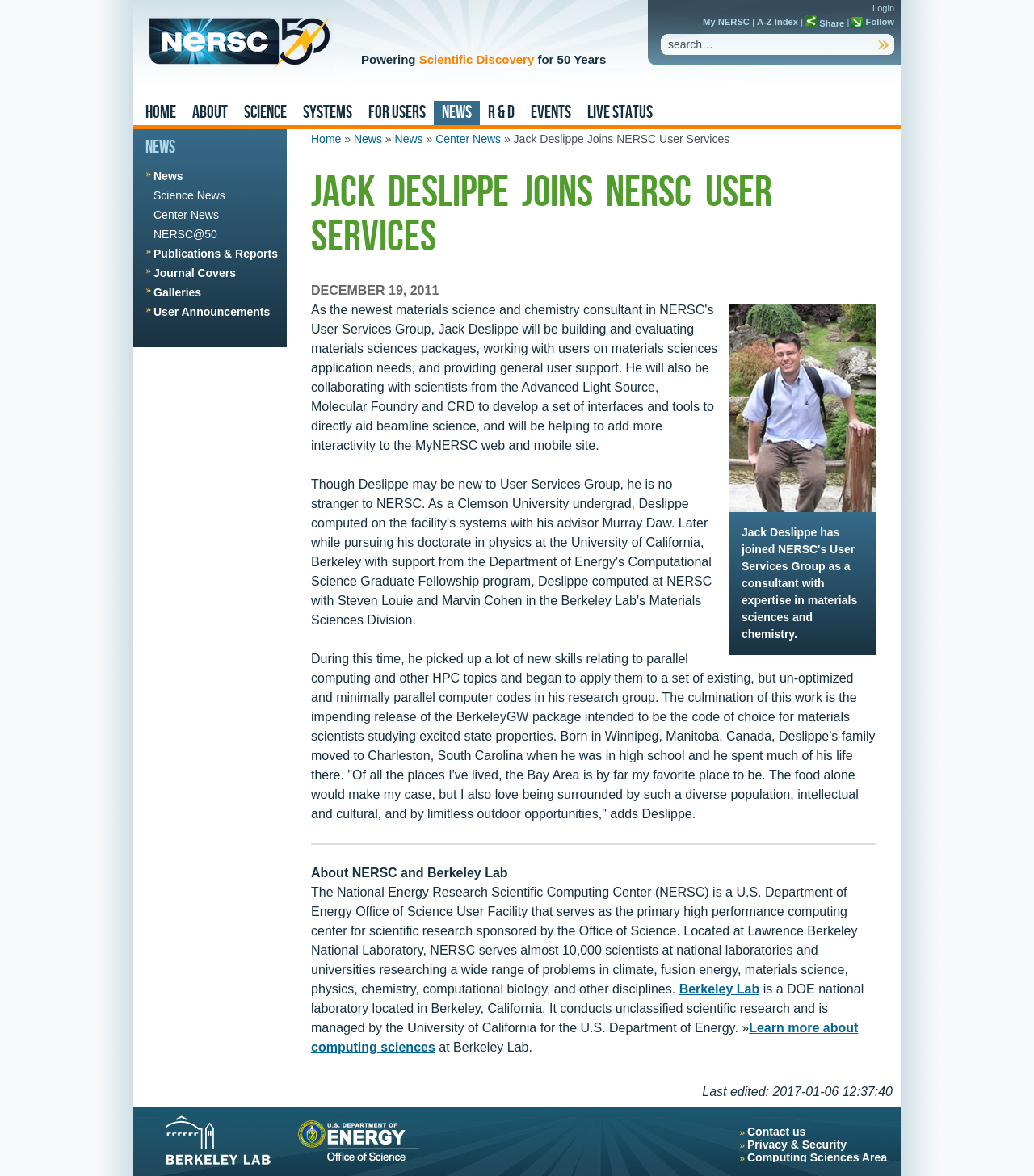Locate the bounding box for the described UI element: "Center News". Ensure the coordinates are four float numbers between 0 and 1, formatted as [left, top, right, bottom].

[0.421, 0.113, 0.484, 0.124]